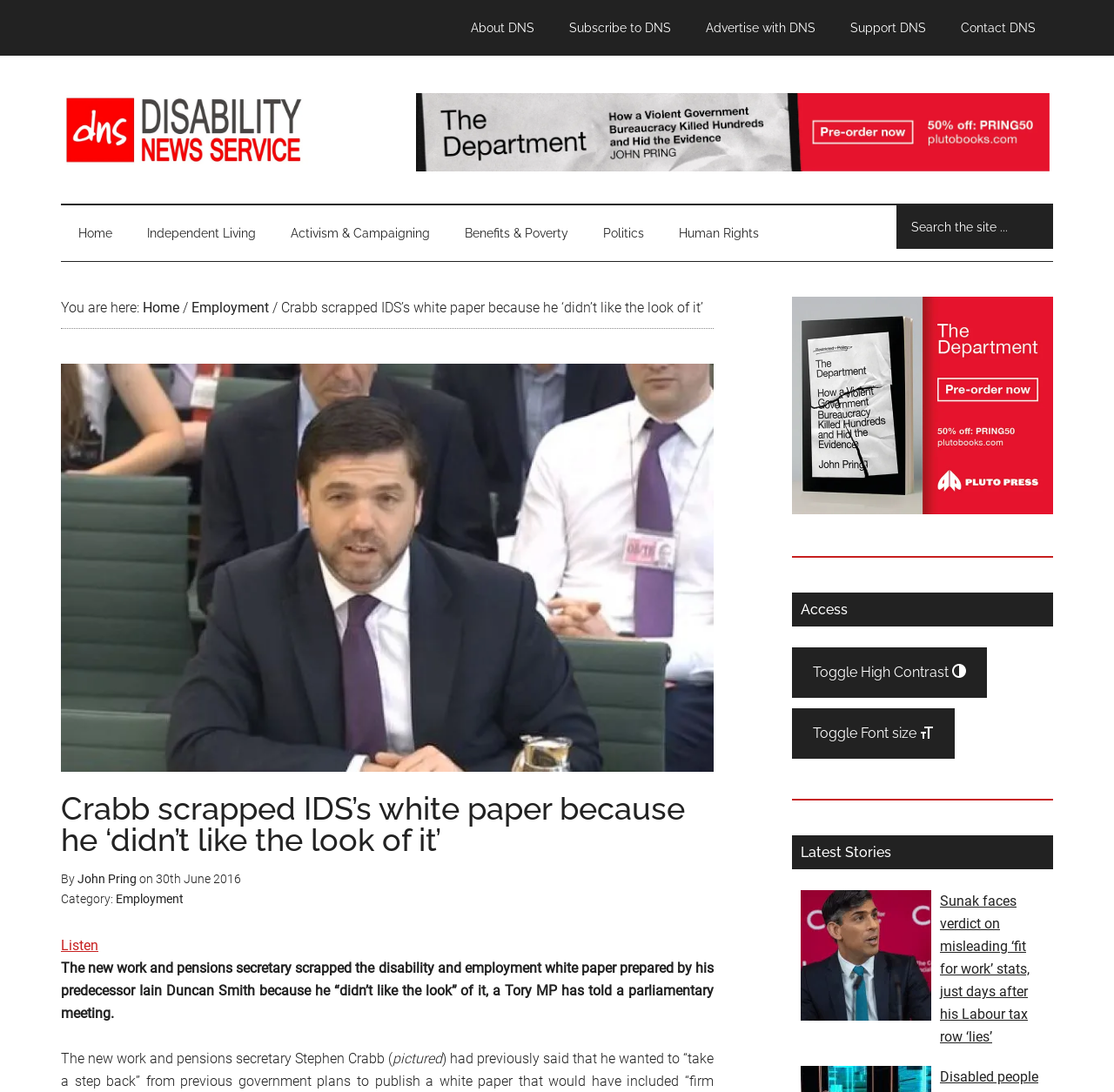Produce an elaborate caption capturing the essence of the webpage.

This webpage is about Disability News Service, with a focus on a specific news article. At the top, there are four "Skip to" links, allowing users to navigate to main content, secondary menu, primary sidebar, or footer. Below these links, there is a main navigation menu with links to "About DNS", "Subscribe to DNS", "Advertise with DNS", "Support DNS", and "Contact DNS". 

To the right of the main navigation menu, there is a link to "Disability News Service" and a secondary navigation menu with links to "Home", "Independent Living", "Activism & Campaigning", "Benefits & Poverty", "Politics", and "Human Rights". There is also a search bar with a "Search" button.

Below the secondary navigation menu, there is a breadcrumb trail showing the current page's location, with links to "Home" and "Employment". The main article's title, "Crabb scrapped IDS’s white paper because he ‘didn’t like the look of it’", is displayed prominently, accompanied by an image of Stephen Crabb giving evidence to a Commons committee.

The article's content is divided into sections, with the main text describing the news story. There are also links to "Listen" to the article and a category link to "Employment". The article is attributed to John Pring and dated June 30th, 2016.

To the right of the main article, there is a primary sidebar with several sections. The first section has a heading "Primary Sidebar" and contains two links to book promotions, one with an image of a book cover and the other with a red box and a Pluto Press logo. Below these links, there are headings for "Access" and "Latest Stories", with buttons to toggle high contrast and font size, and a link to another news article, respectively.